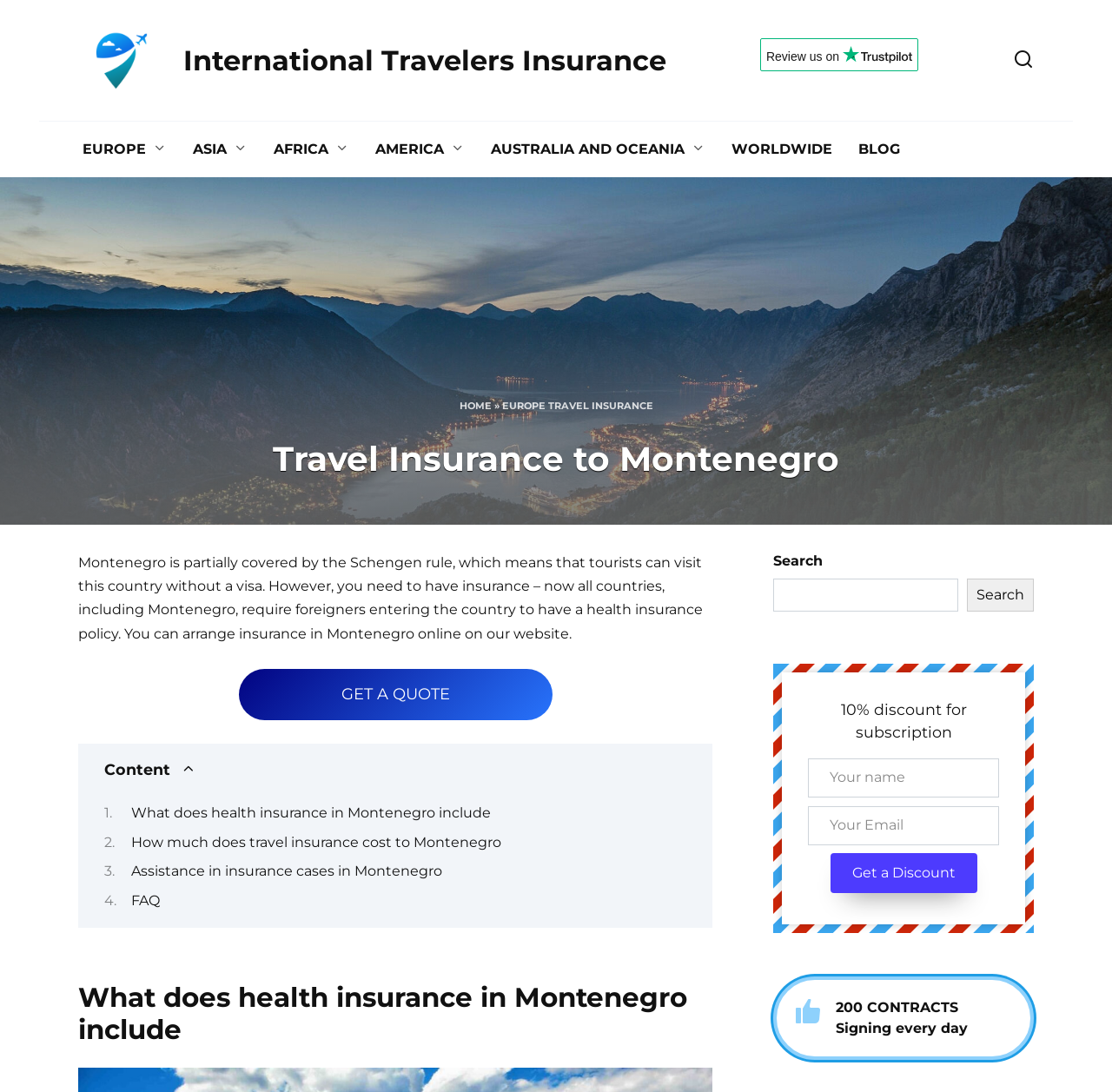Find the bounding box coordinates of the element you need to click on to perform this action: 'Read about what health insurance in Montenegro includes'. The coordinates should be represented by four float values between 0 and 1, in the format [left, top, right, bottom].

[0.118, 0.737, 0.441, 0.752]